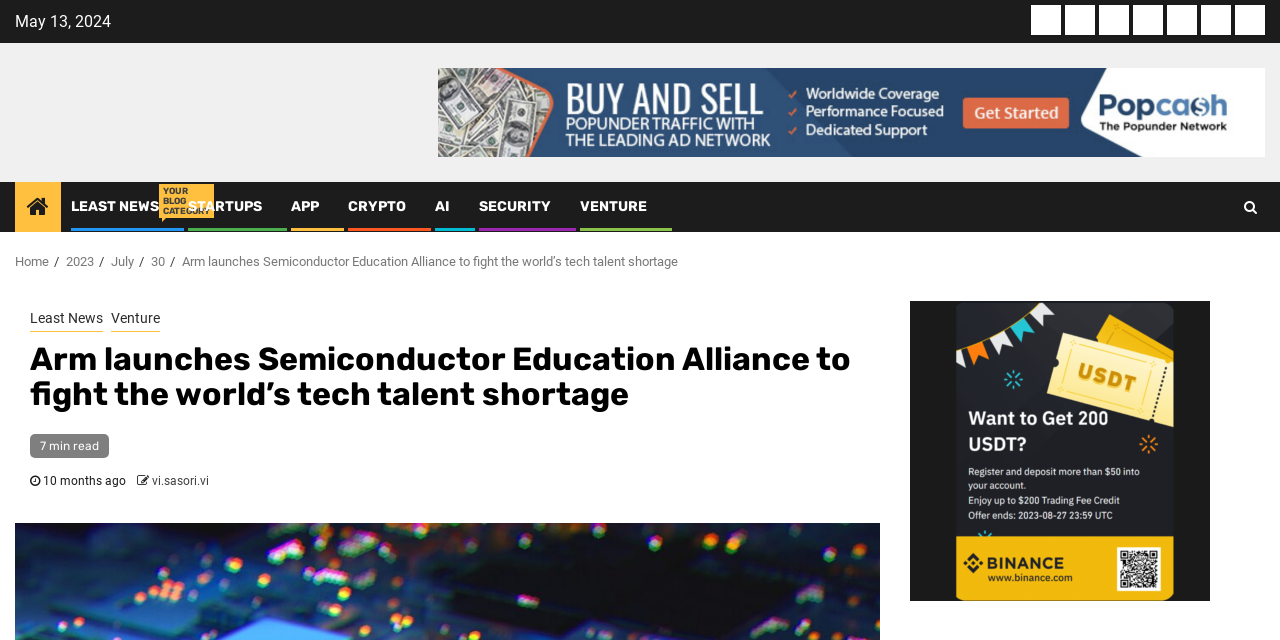What is the age of the article?
Based on the screenshot, respond with a single word or phrase.

10 months